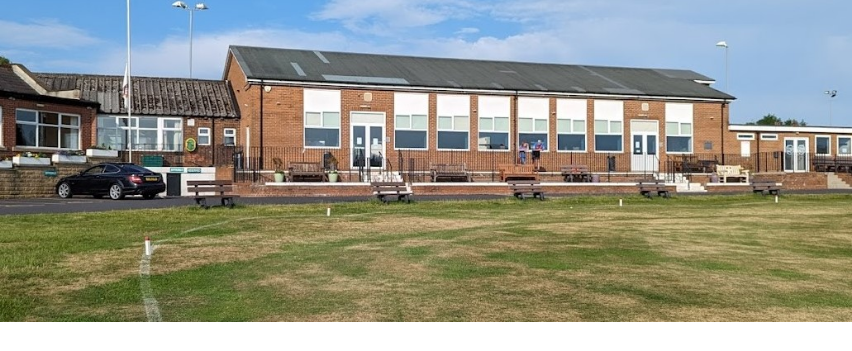Provide a short answer using a single word or phrase for the following question: 
Is the grass lawn well-maintained?

Yes